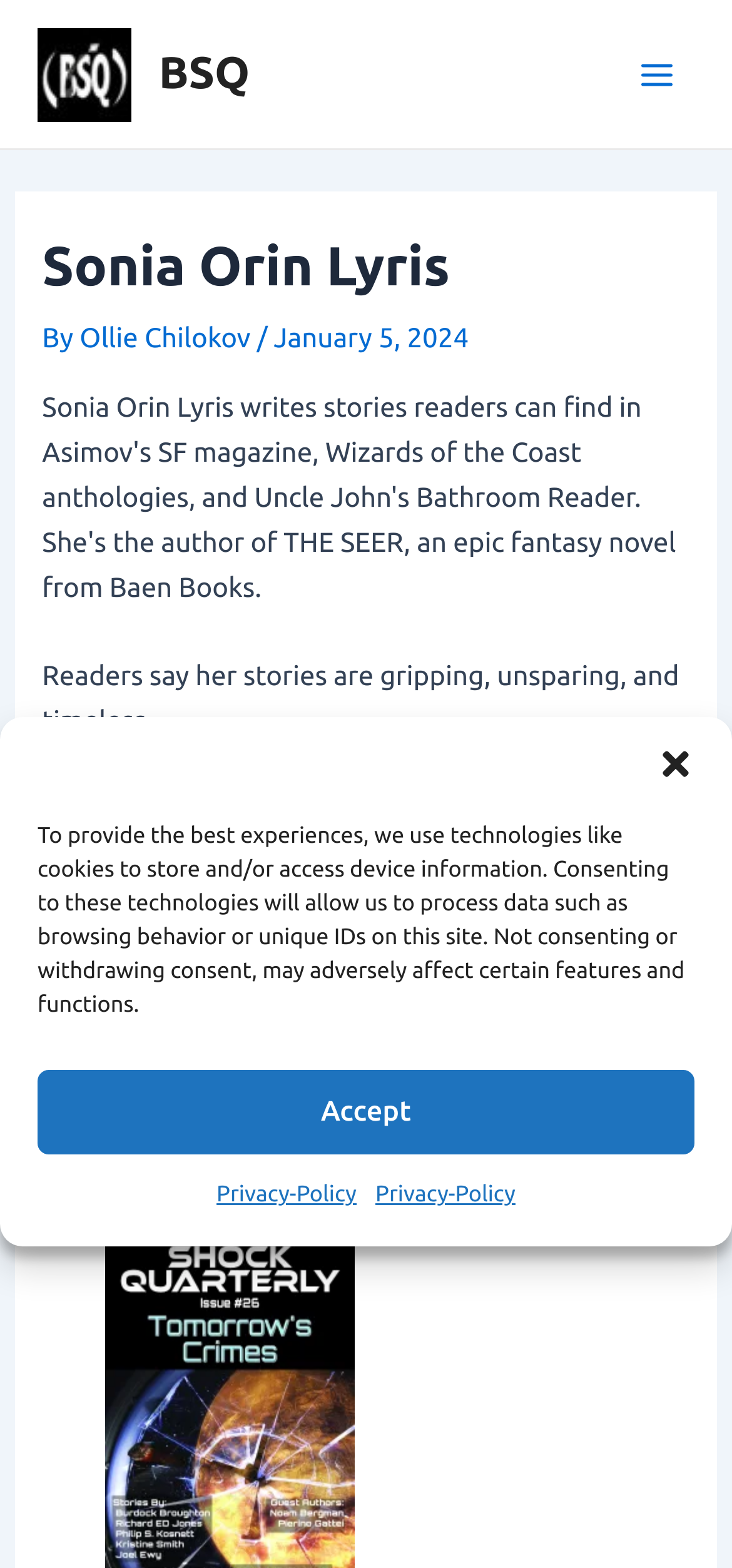Could you please study the image and provide a detailed answer to the question:
What is the author's name?

I found the author's name by looking at the header section of the webpage, where it says 'Sonia Orin Lyris' in a heading element.